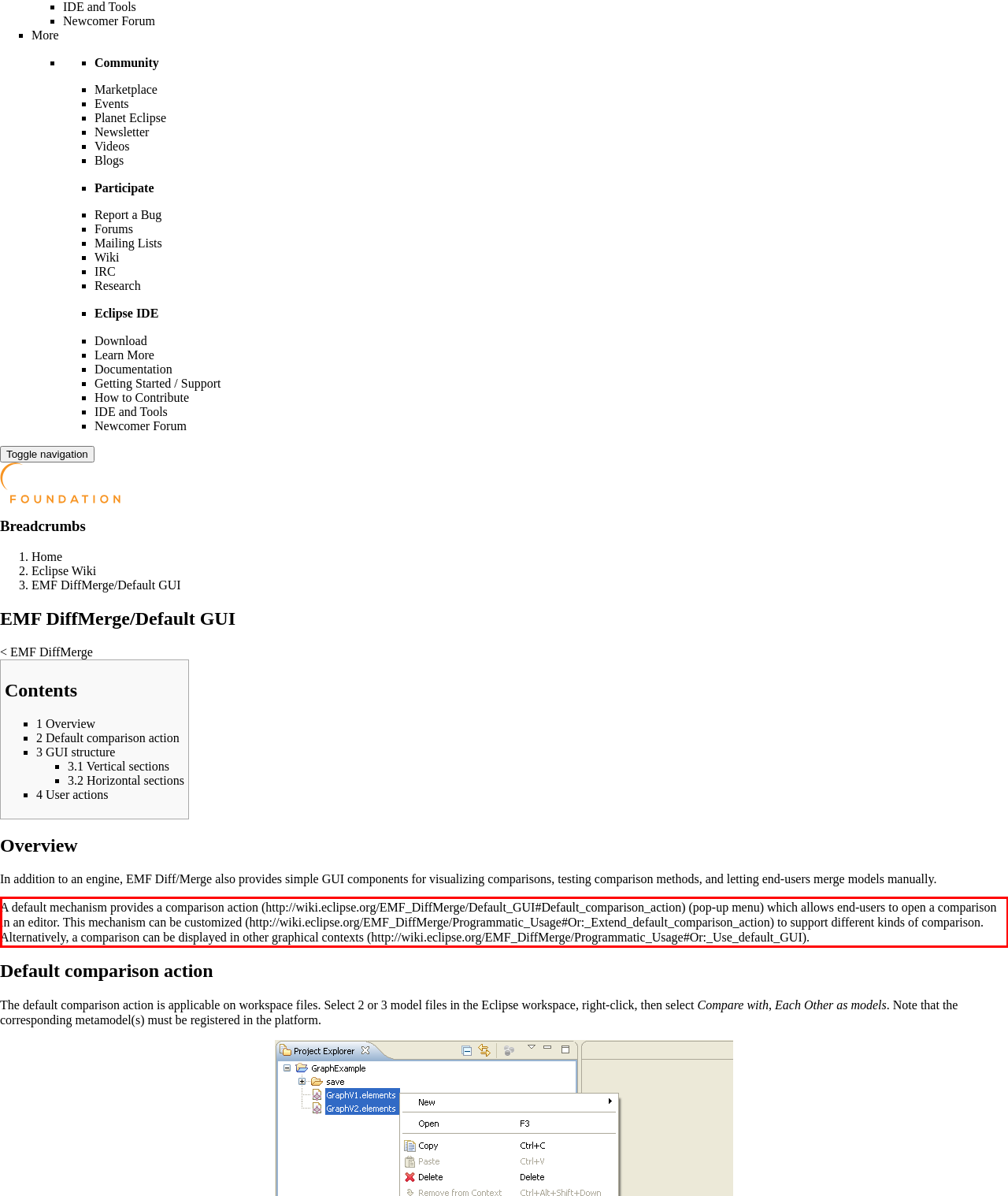Given a screenshot of a webpage, locate the red bounding box and extract the text it encloses.

A default mechanism provides a comparison action (pop-up menu) which allows end-users to open a comparison in an editor. This mechanism can be customized to support different kinds of comparison. Alternatively, a comparison can be displayed in other graphical contexts.